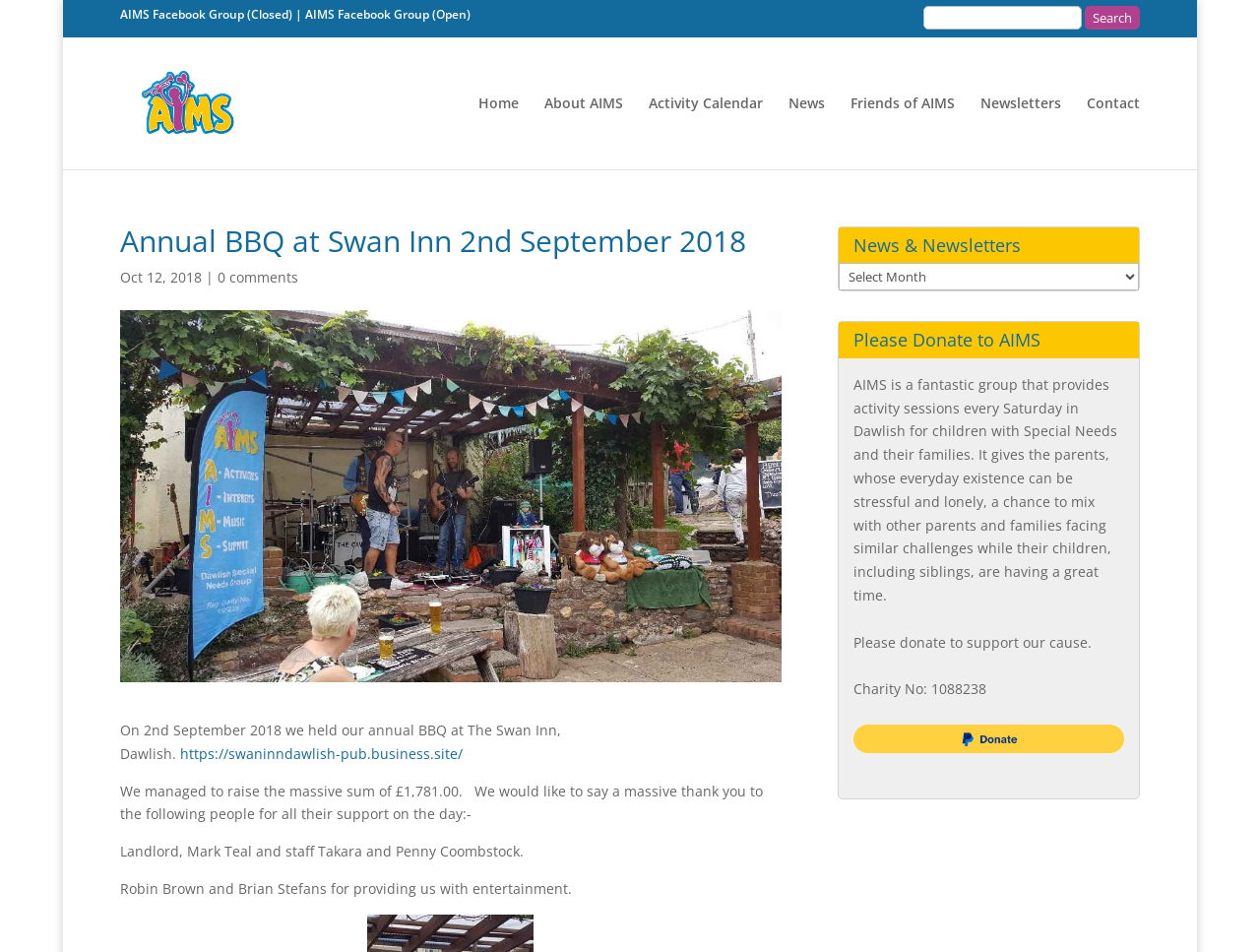Please identify the bounding box coordinates of where to click in order to follow the instruction: "Go to Home page".

[0.38, 0.101, 0.412, 0.178]